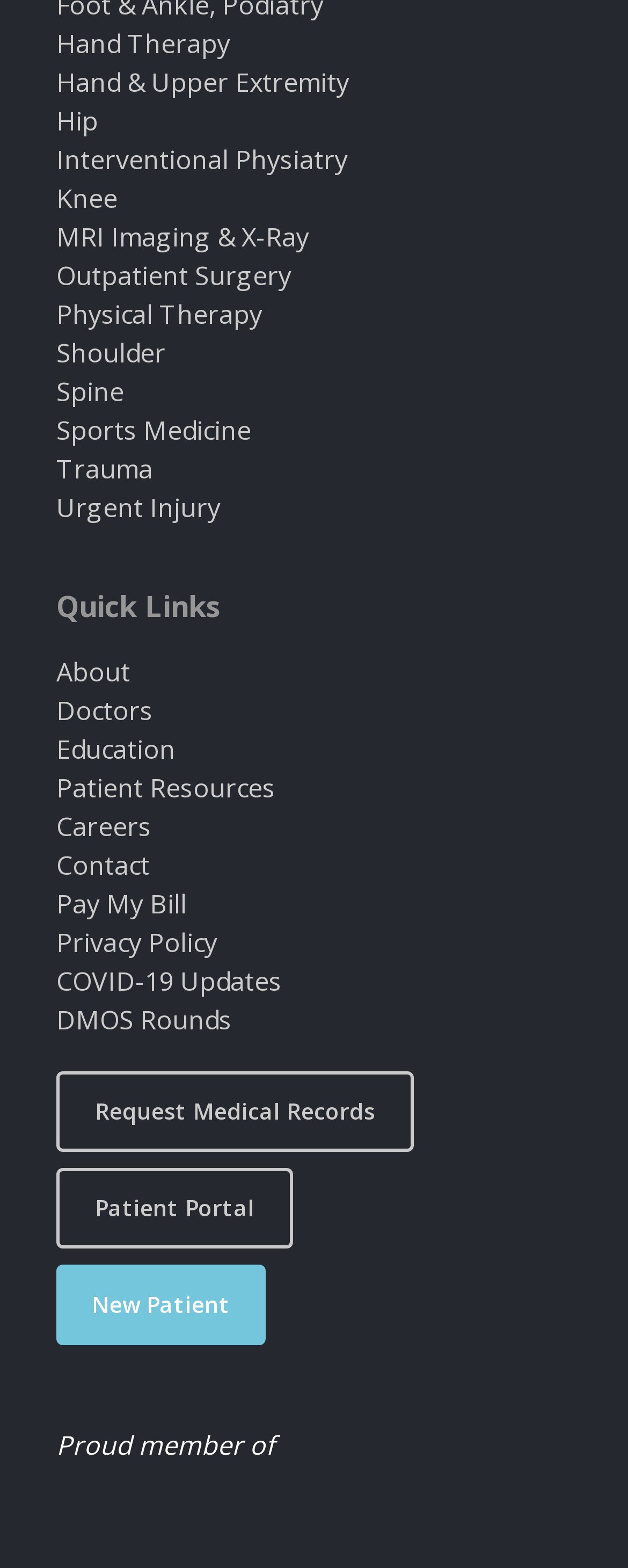How many links are under Quick Links?
Can you offer a detailed and complete answer to this question?

I counted the number of links under the 'Quick Links' heading, starting from 'About' to 'Patient Portal', and found 19 links.